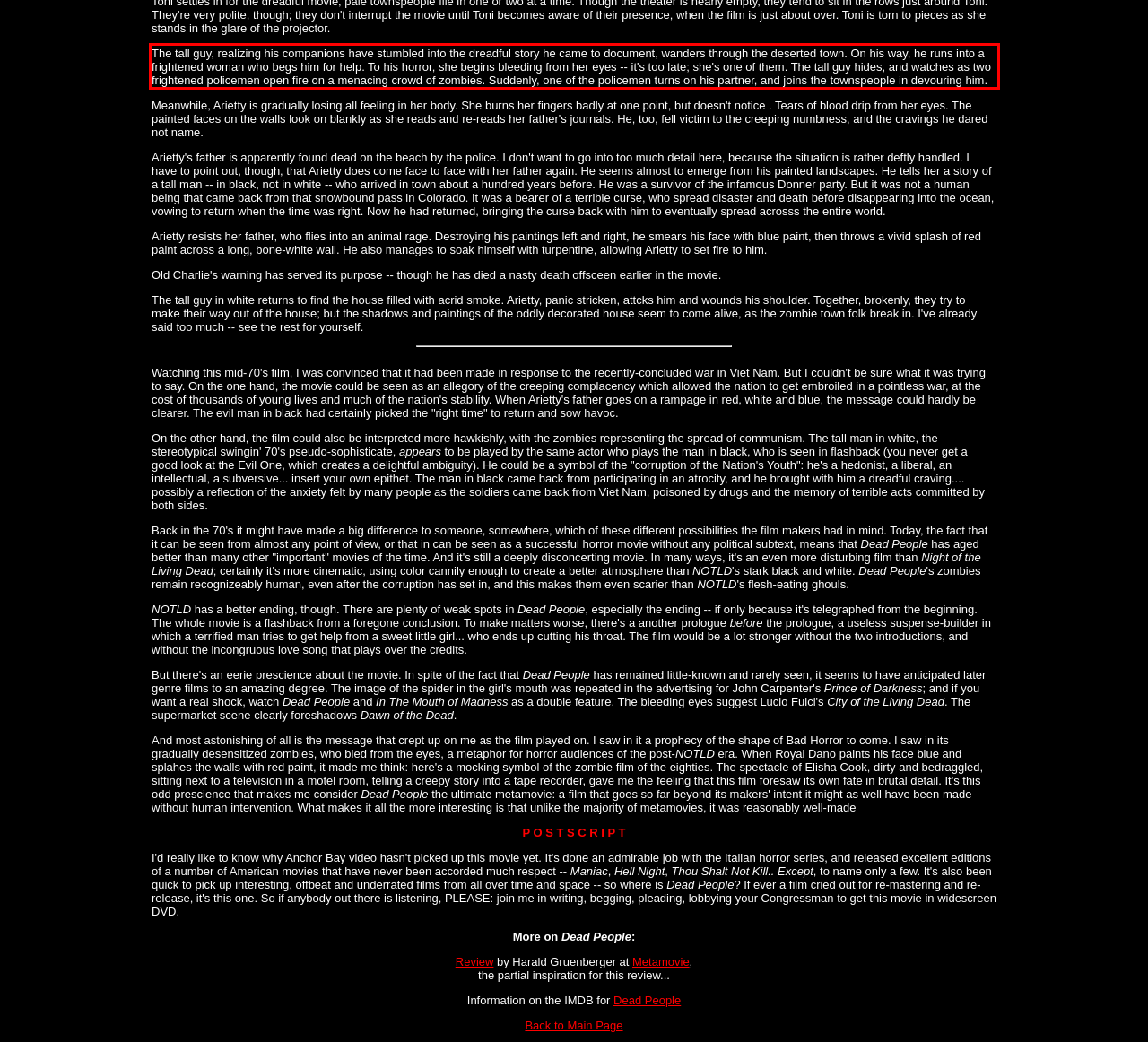Analyze the webpage screenshot and use OCR to recognize the text content in the red bounding box.

The tall guy, realizing his companions have stumbled into the dreadful story he came to document, wanders through the deserted town. On his way, he runs into a frightened woman who begs him for help. To his horror, she begins bleeding from her eyes -- it's too late; she's one of them. The tall guy hides, and watches as two frightened policemen open fire on a menacing crowd of zombies. Suddenly, one of the policemen turns on his partner, and joins the townspeople in devouring him.